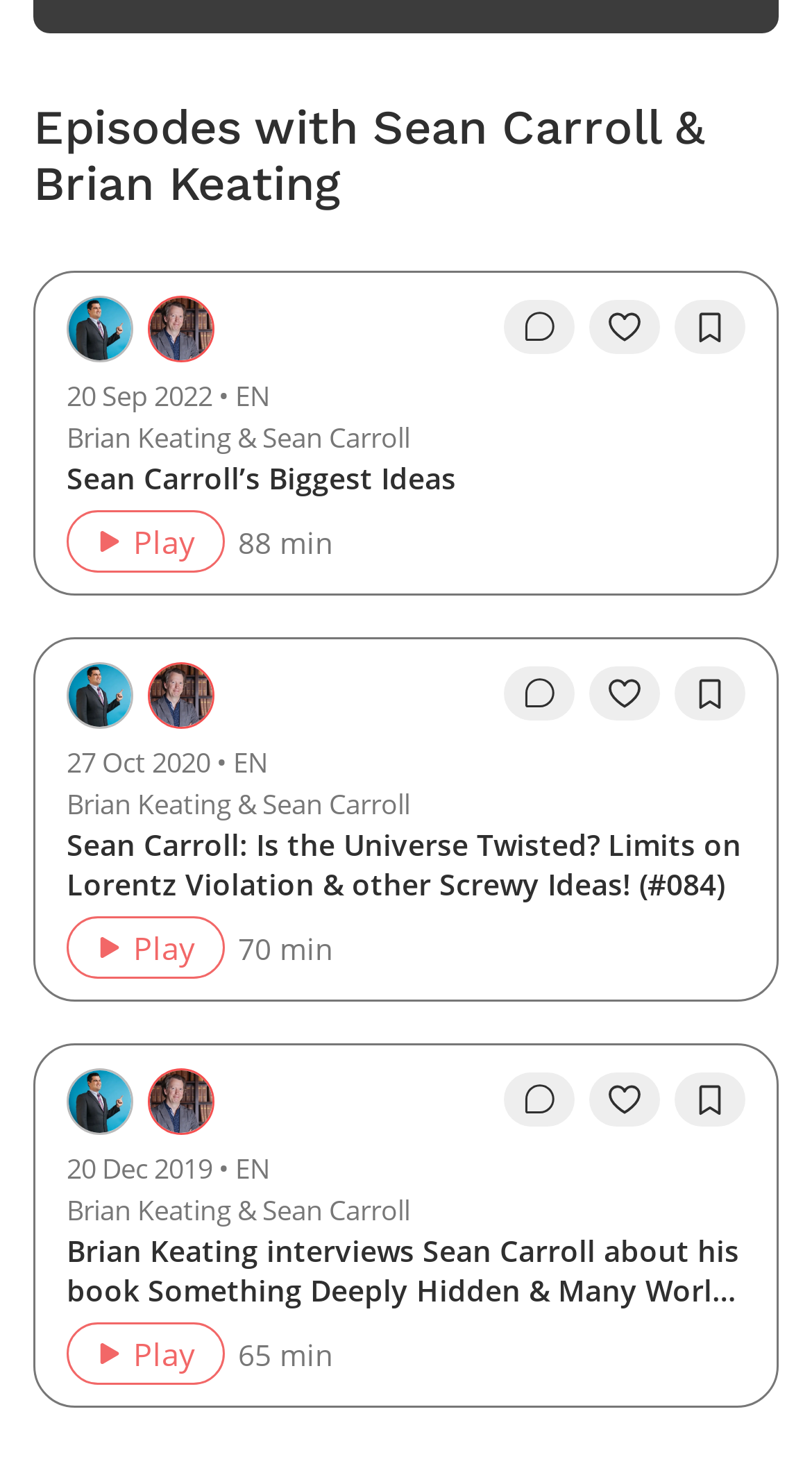What is the date of the second episode?
Refer to the image and offer an in-depth and detailed answer to the question.

I found a StaticText element with the text '27 Oct 2020 • EN' which is located near an episode title and a 'Play' button, indicating that it is the date of the episode.